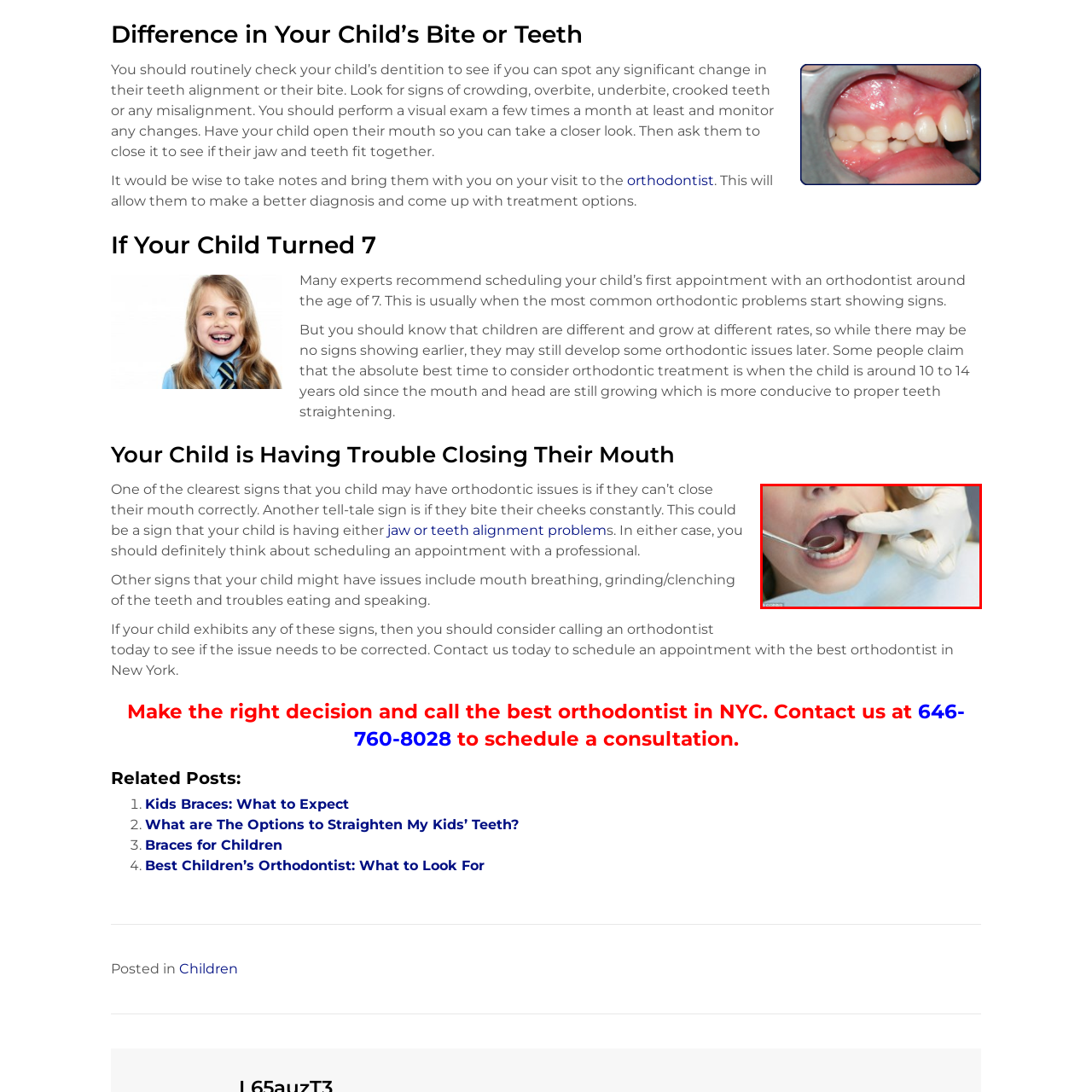Write a comprehensive caption detailing the image within the red boundary.

The image captures a close-up view of a child's mouth being examined as part of an orthodontic assessment. A dental professional, wearing a glove, holds an instrument to inspect the child's teeth and jaw alignment. This scene highlights the importance of monitoring dental health and identifying potential issues, especially if the child shows signs of orthodontic problems such as difficulty closing their mouth, biting their cheeks, or other misalignments. Regular check-ups with an orthodontist can ensure that any dental or jaw alignment issues are addressed early, promoting optimal oral health as the child grows.